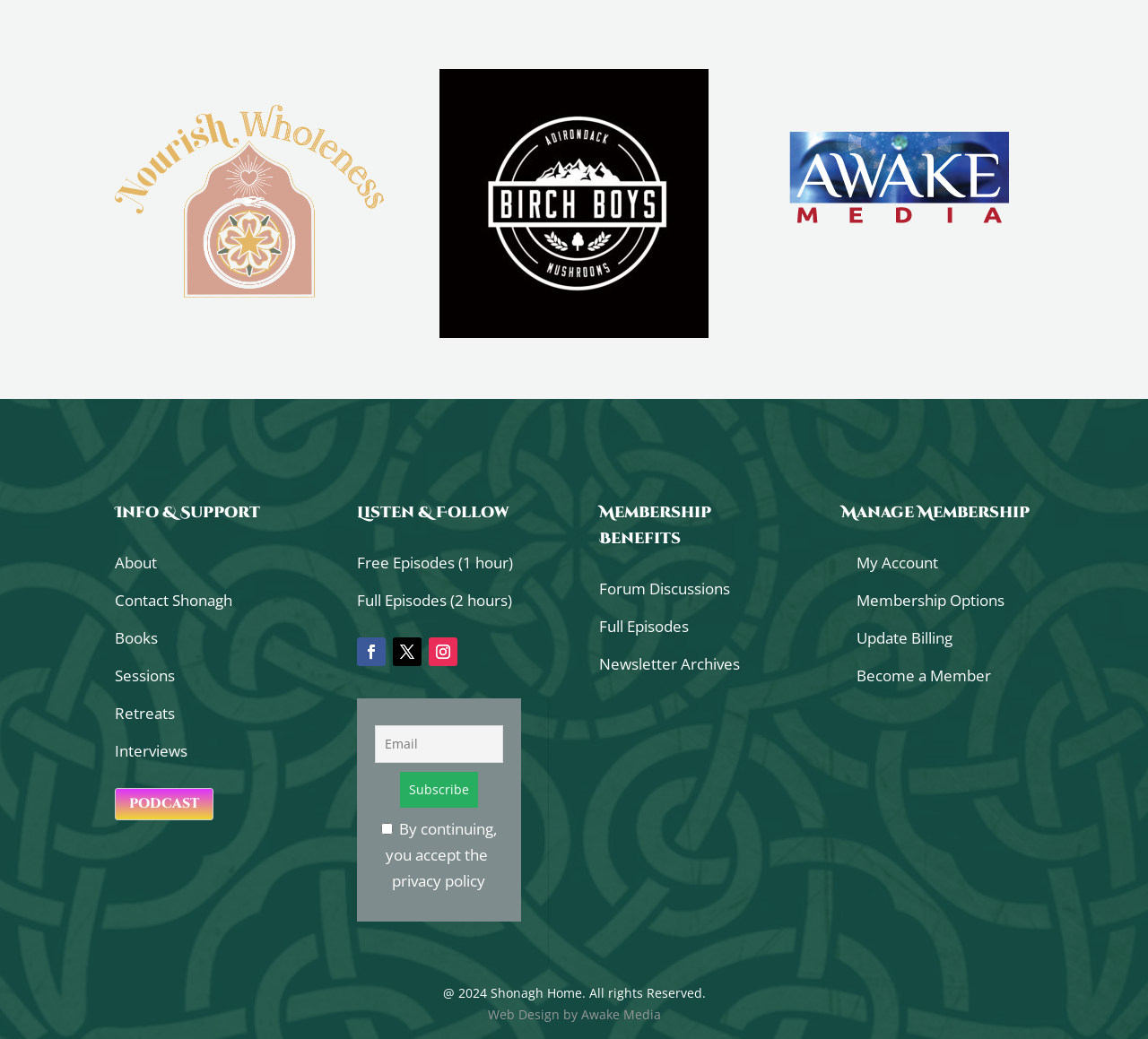What is the theme of the links on the left side?
Kindly answer the question with as much detail as you can.

The links on the left side of the webpage, including 'About', 'Contact Shonagh', 'Books', and others, appear to be related to providing information and support to users, such as learning more about Shonagh, contacting her, or accessing resources.